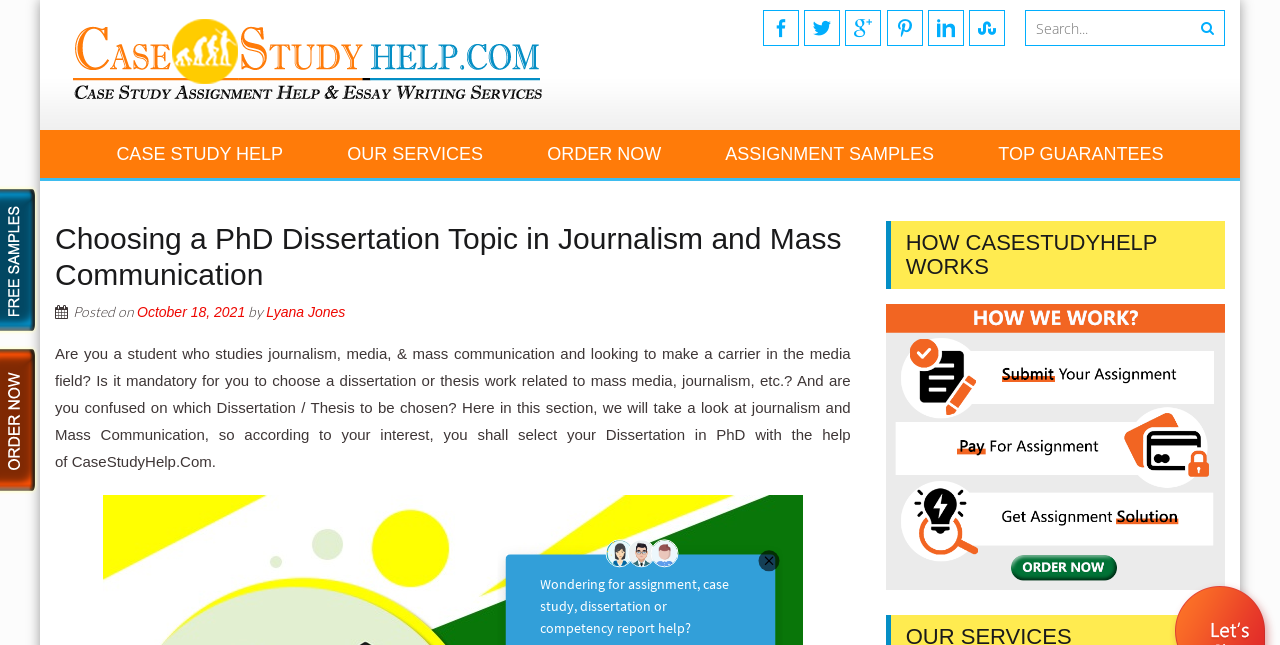Please give a short response to the question using one word or a phrase:
What is the name of the service providing dissertation help?

CaseStudyHelp.Com